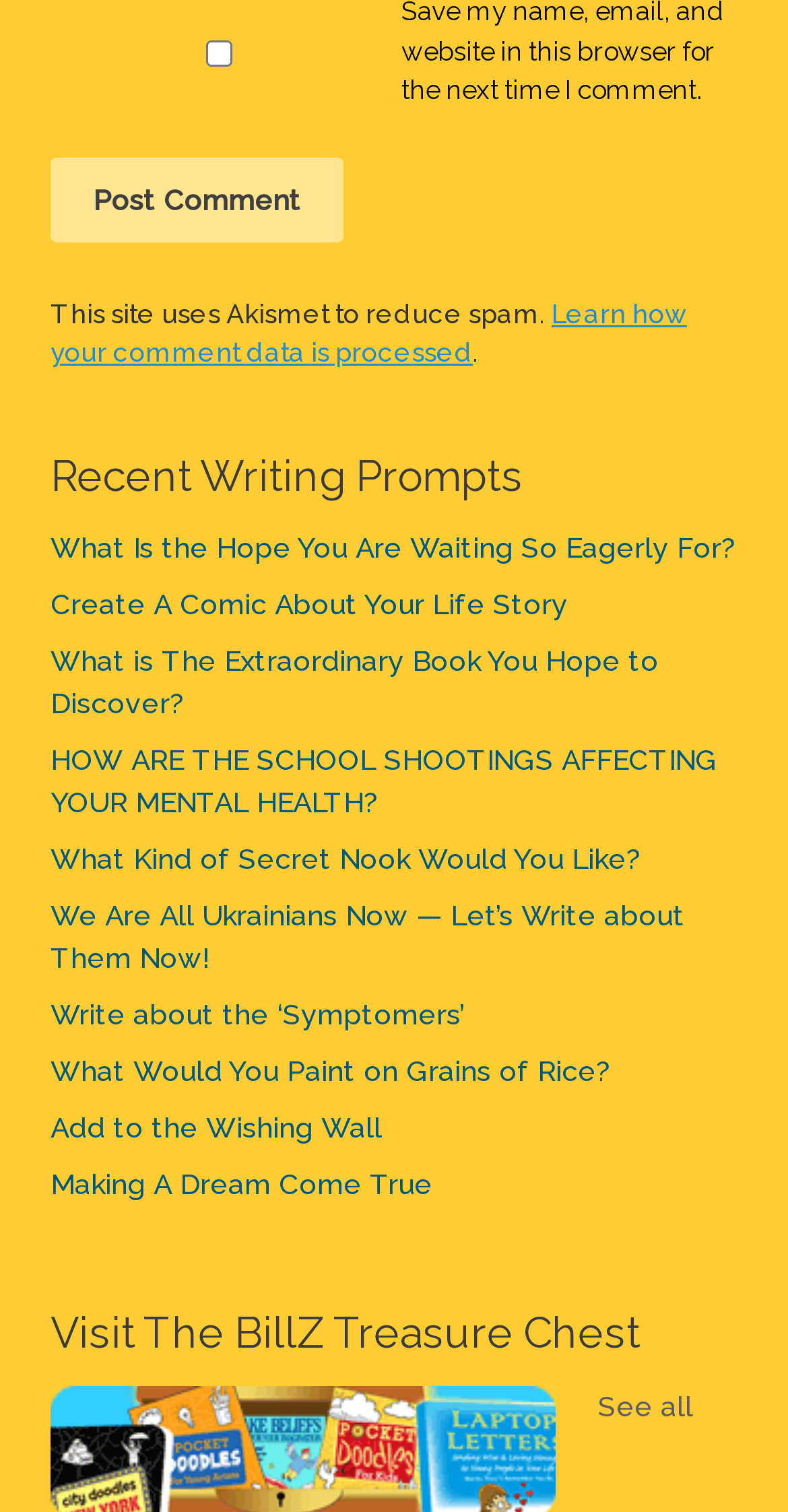How many headings are there on the page?
Based on the image, please offer an in-depth response to the question.

I counted the number of headings on the page, which are 'Recent Writing Prompts' and 'Visit The BillZ Treasure Chest'.